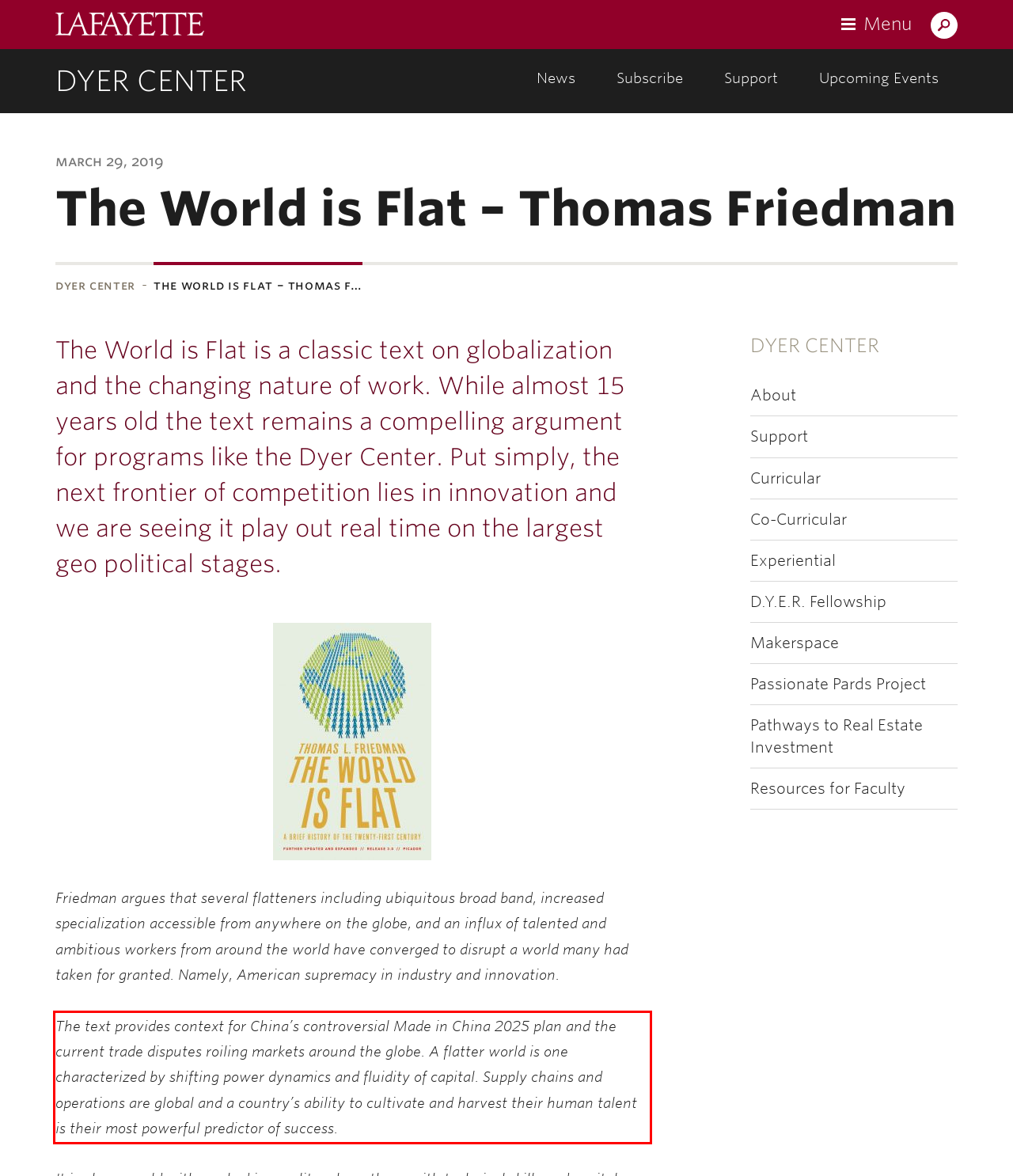Identify the text inside the red bounding box on the provided webpage screenshot by performing OCR.

The text provides context for China’s controversial Made in China 2025 plan and the current trade disputes roiling markets around the globe. A flatter world is one characterized by shifting power dynamics and fluidity of capital. Supply chains and operations are global and a country’s ability to cultivate and harvest their human talent is their most powerful predictor of success.